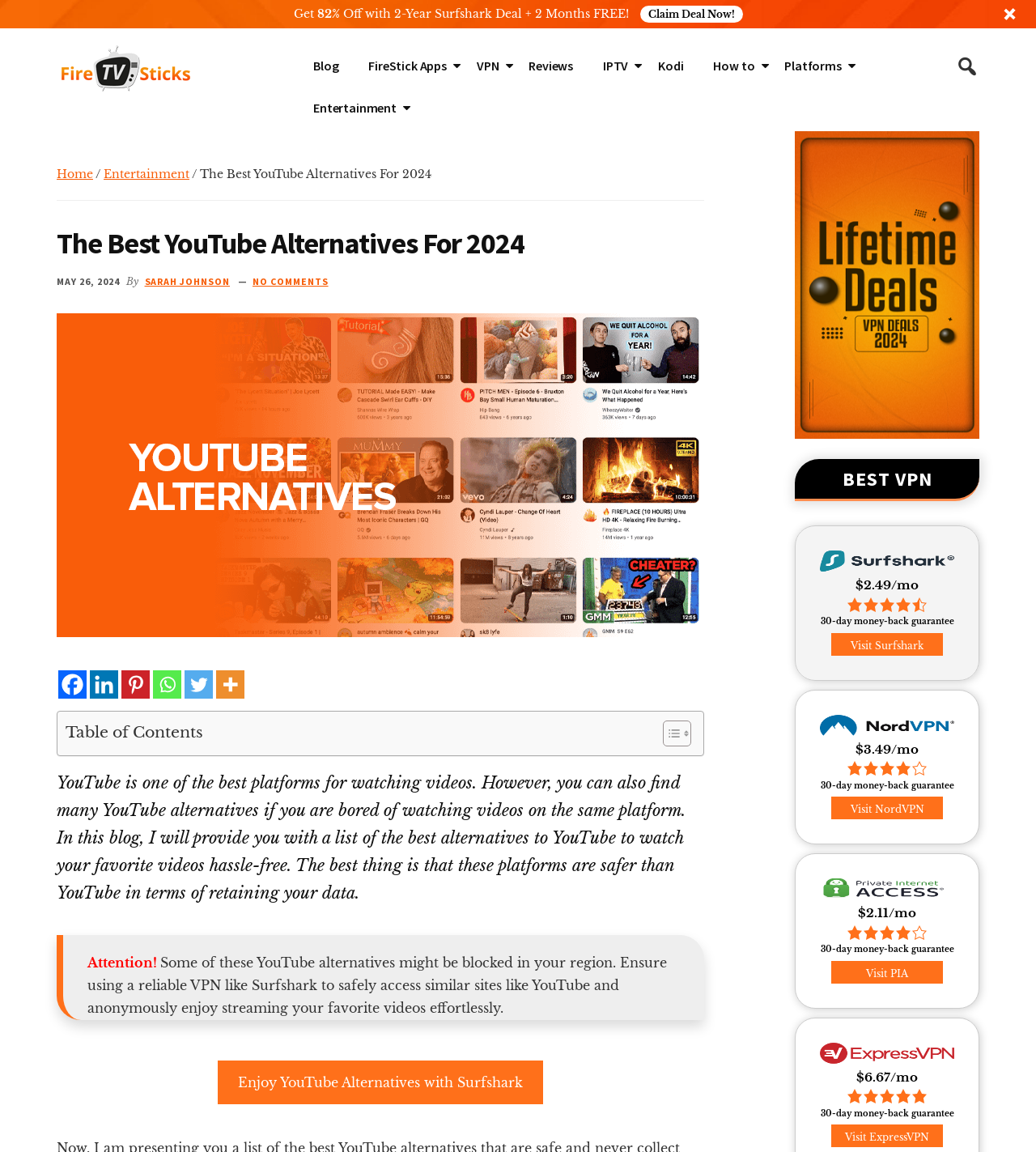Look at the image and answer the question in detail:
What is the purpose of using a VPN?

According to the webpage, some YouTube alternatives might be blocked in certain regions, and using a reliable VPN like Surfshark can help access these sites safely and anonymously.